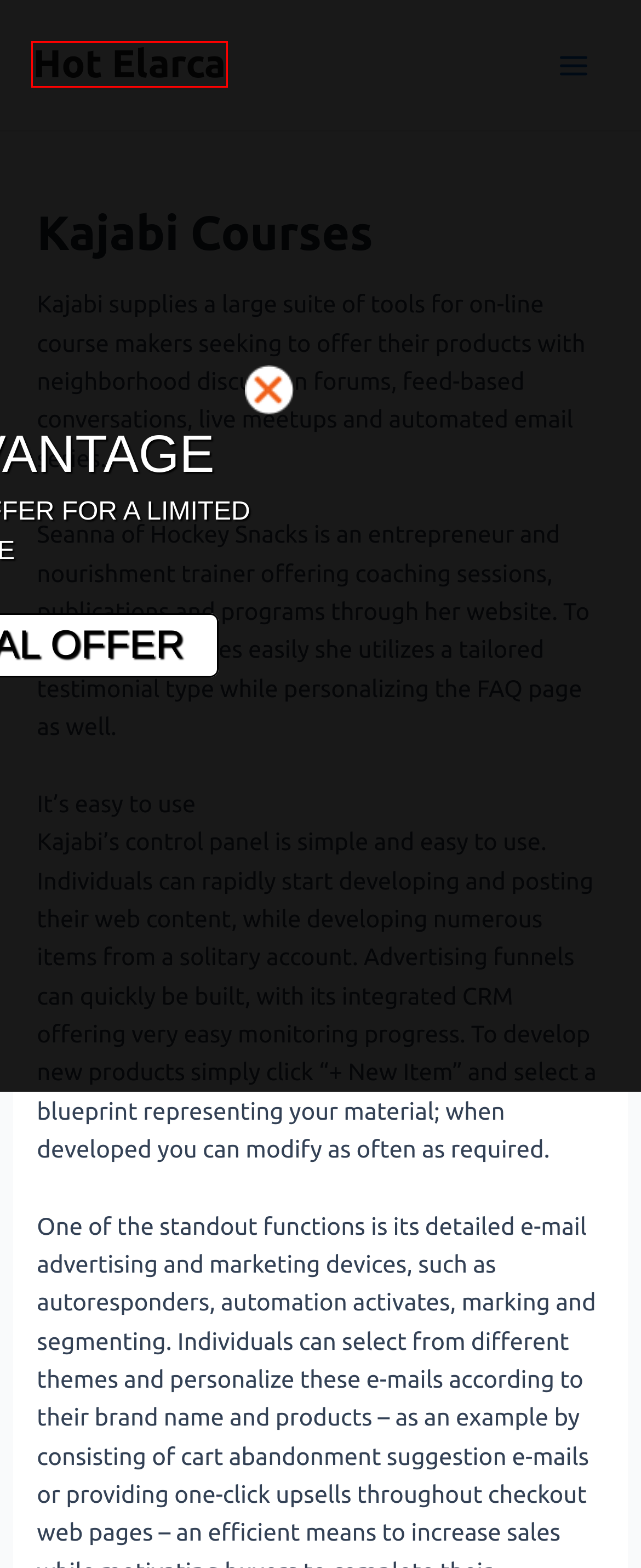A screenshot of a webpage is given, featuring a red bounding box around a UI element. Please choose the webpage description that best aligns with the new webpage after clicking the element in the bounding box. These are the descriptions:
A. Kajabi Analytics - Everything You Need To Know NOW
B. Kajabi Growth Plan - Everything You Need To Know NOW
C. Who Owns Kajabi - Everything You Need To Know NOW
D. Kajabi Customer Service Number - Everything You Need To Know NOW
E. Kajabi Quiz Funnel - Everything You Need To Know NOW
F. Welcome - Hot Elarca
G. Kajabi Forms - Everything You Need To Know NOW
H. Nci Kajabi - Everything You Need To Know NOW

F